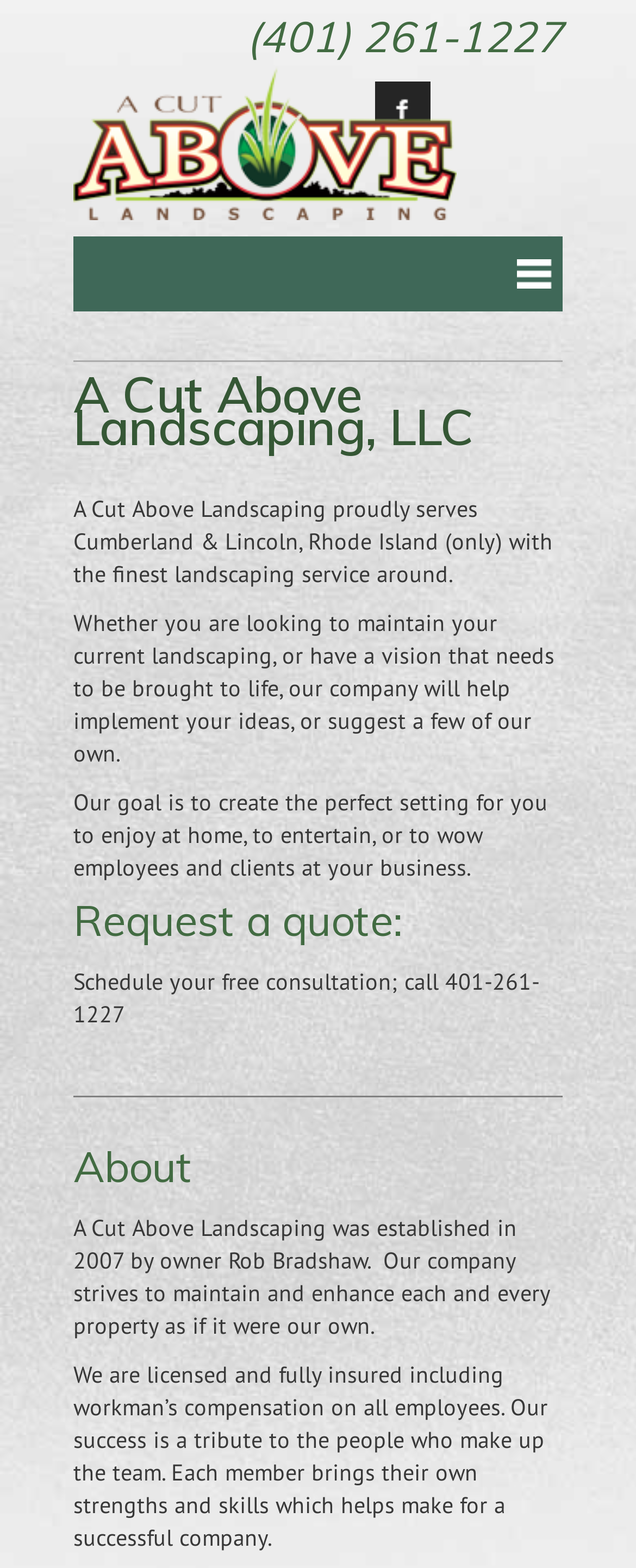What is the phone number on the webpage?
Provide a comprehensive and detailed answer to the question.

I found the phone number by looking at the heading element with the text '(401) 261-1227' which has a bounding box coordinate of [0.387, 0.01, 0.885, 0.036]. This suggests that the phone number is prominently displayed on the webpage.